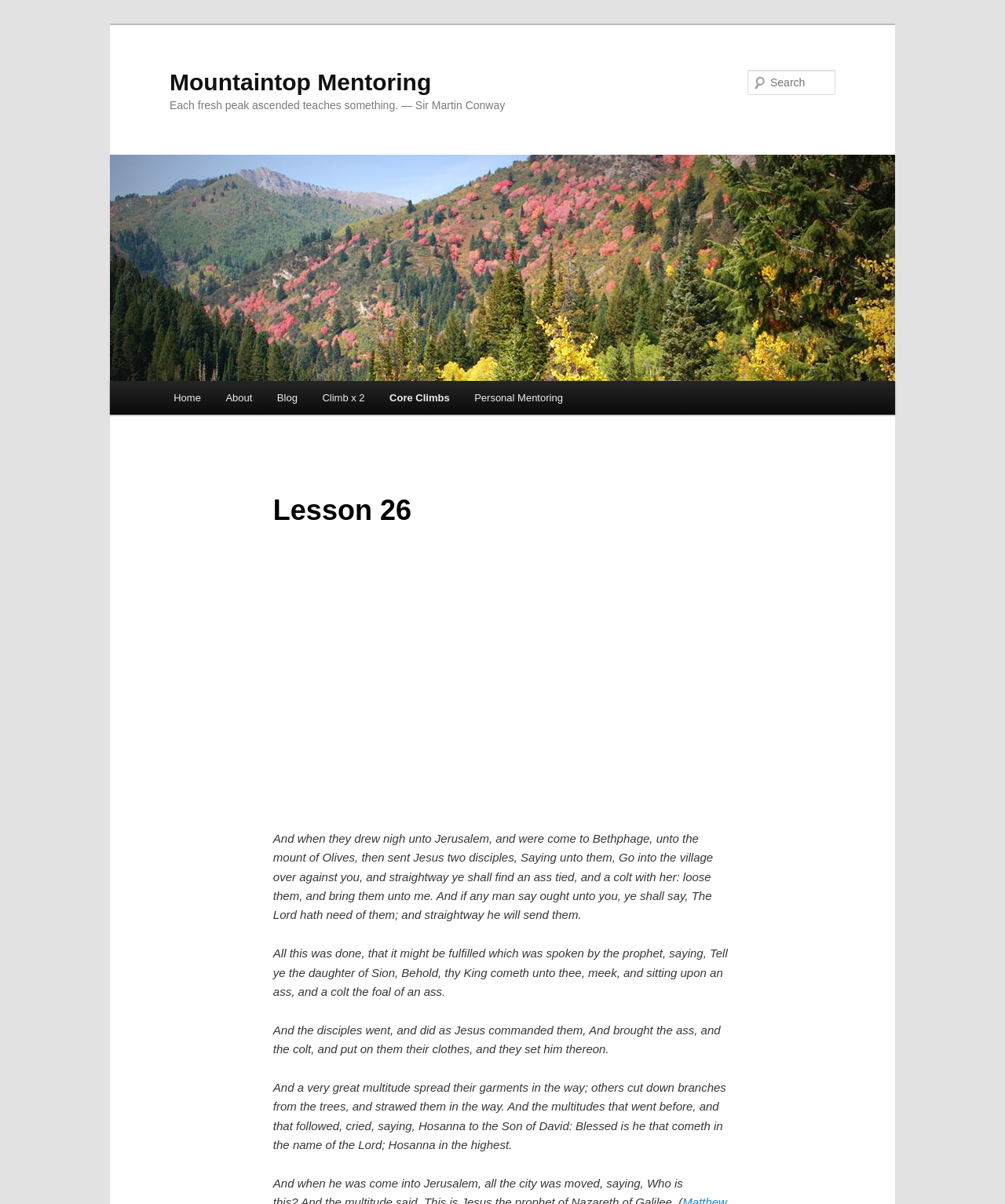From the element description: "parent_node: Search for: value="Search"", extract the bounding box coordinates of the UI element. The coordinates should be expressed as four float numbers between 0 and 1, in the order [left, top, right, bottom].

None